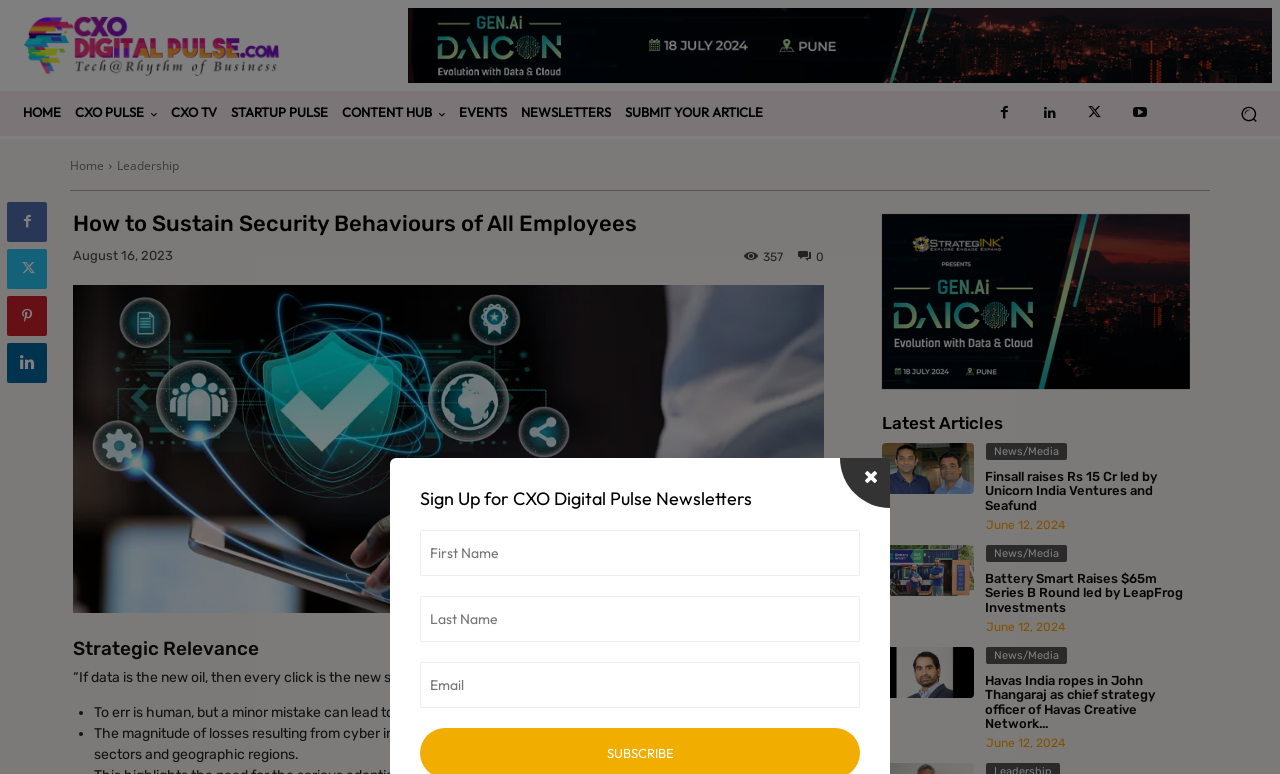Explain the features and main sections of the webpage comprehensively.

This webpage is titled "How to Sustain Security Behaviours of All Employees - CXO Digitalpulse". At the top left, there is a logo and a horizontal navigation menu with links to "HOME", "CXO PULSE", "CXO TV", "STARTUP PULSE", "CONTENT HUB", "EVENTS", "NEWSLETTERS", and "SUBMIT YOUR ARTICLE". On the top right, there are social media links and a search button.

Below the navigation menu, there is a heading "How to Sustain Security Behaviours of All Employees" followed by a time stamp "August 16, 2023". Next to the time stamp, there is a link with a number "357" and another link with a icon.

The main content of the webpage is divided into two sections. On the left, there is a section with a heading "Strategic Relevance" followed by a quote "“If data is the new oil, then every click is the new signature.”" and two bullet points discussing the importance of cybersecurity.

On the right, there is a section with a heading "Latest Articles" followed by a list of three news articles with links, each accompanied by a time stamp and a category label "News/Media". The articles are titled "Finsall raises Rs 15 Cr led by Unicorn India Ventures and Seafund", "Battery Smart Raises $65m Series B Round led by LeapFrog Investments", and "Havas India ropes in John Thangaraj as chief strategy officer of Havas Creative Network India".

At the bottom of the webpage, there is a section to sign up for CXO Digital Pulse Newsletters, with input fields for first name, last name, and email, and a subscribe button.